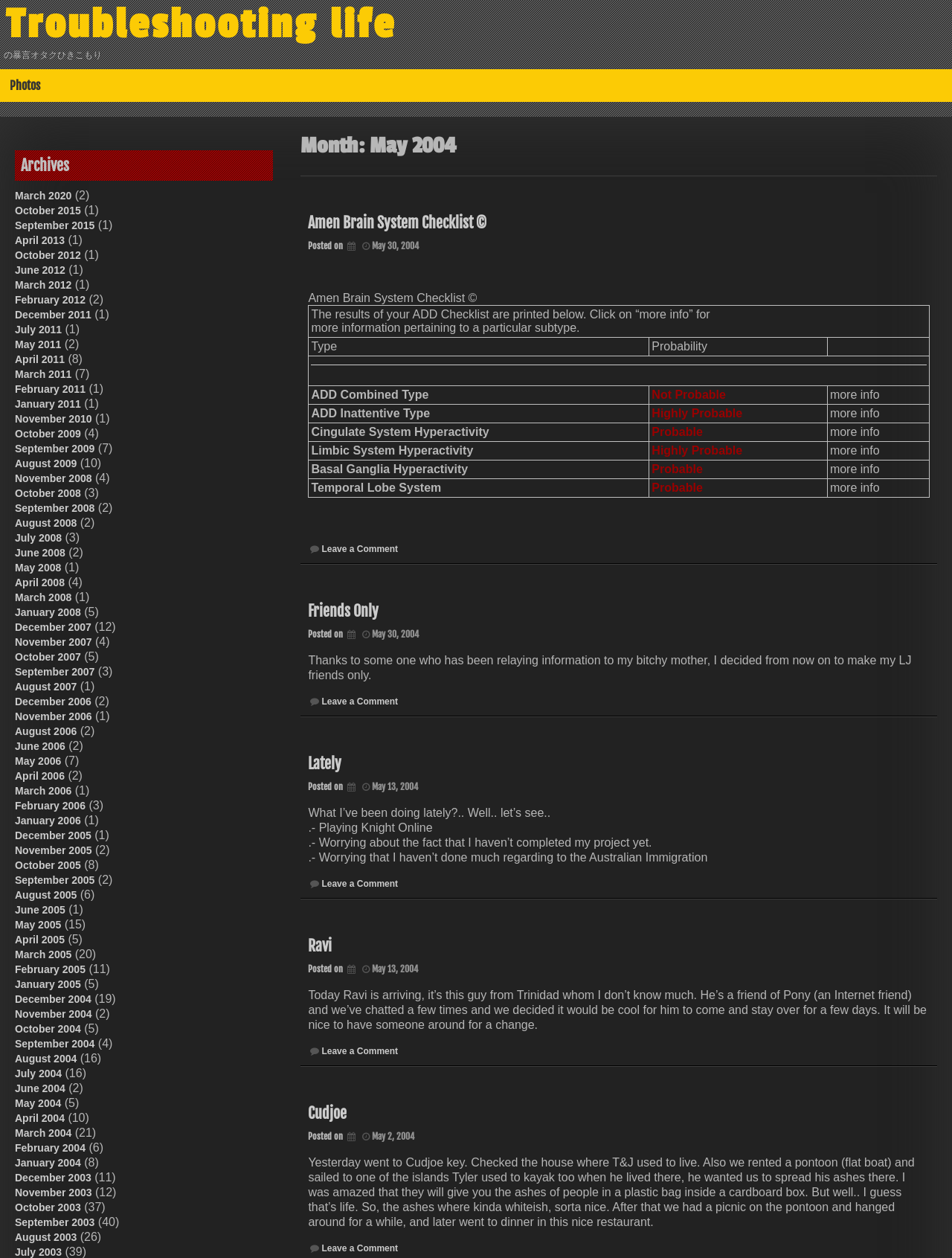Provide the bounding box coordinates for the UI element that is described by this text: "Lately". The coordinates should be in the form of four float numbers between 0 and 1: [left, top, right, bottom].

[0.324, 0.6, 0.359, 0.614]